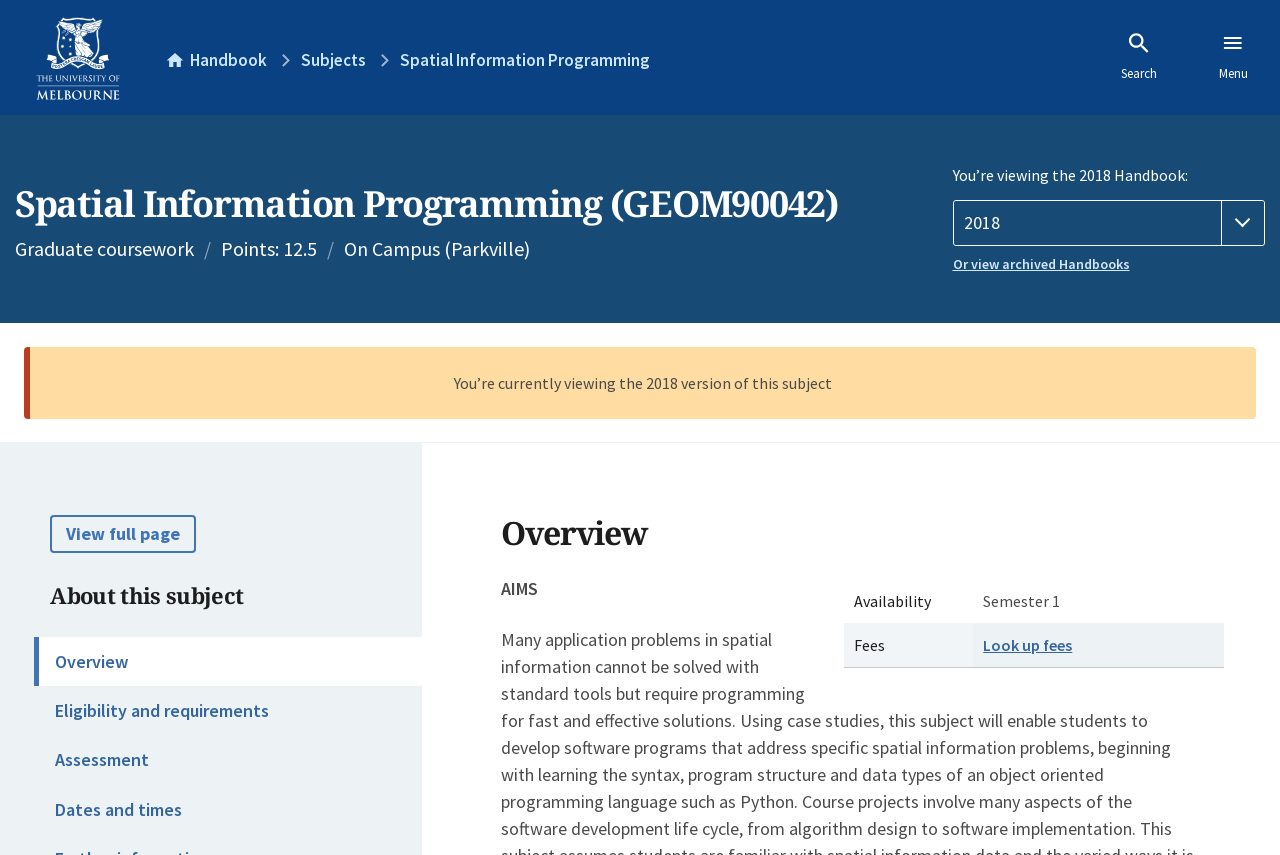Identify the bounding box of the UI component described as: "Extend the Game".

None